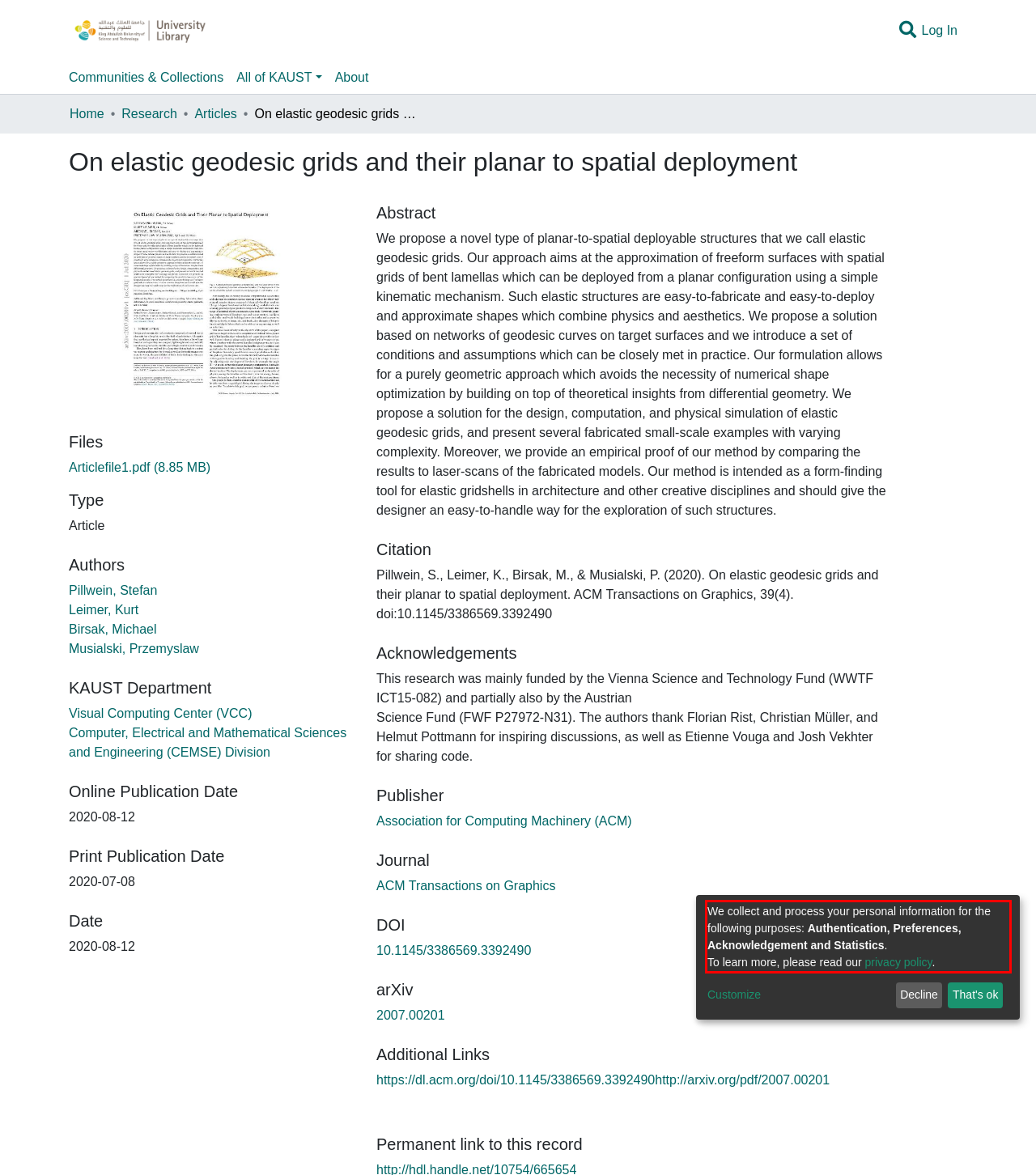Within the screenshot of a webpage, identify the red bounding box and perform OCR to capture the text content it contains.

We collect and process your personal information for the following purposes: Authentication, Preferences, Acknowledgement and Statistics. To learn more, please read our privacy policy.